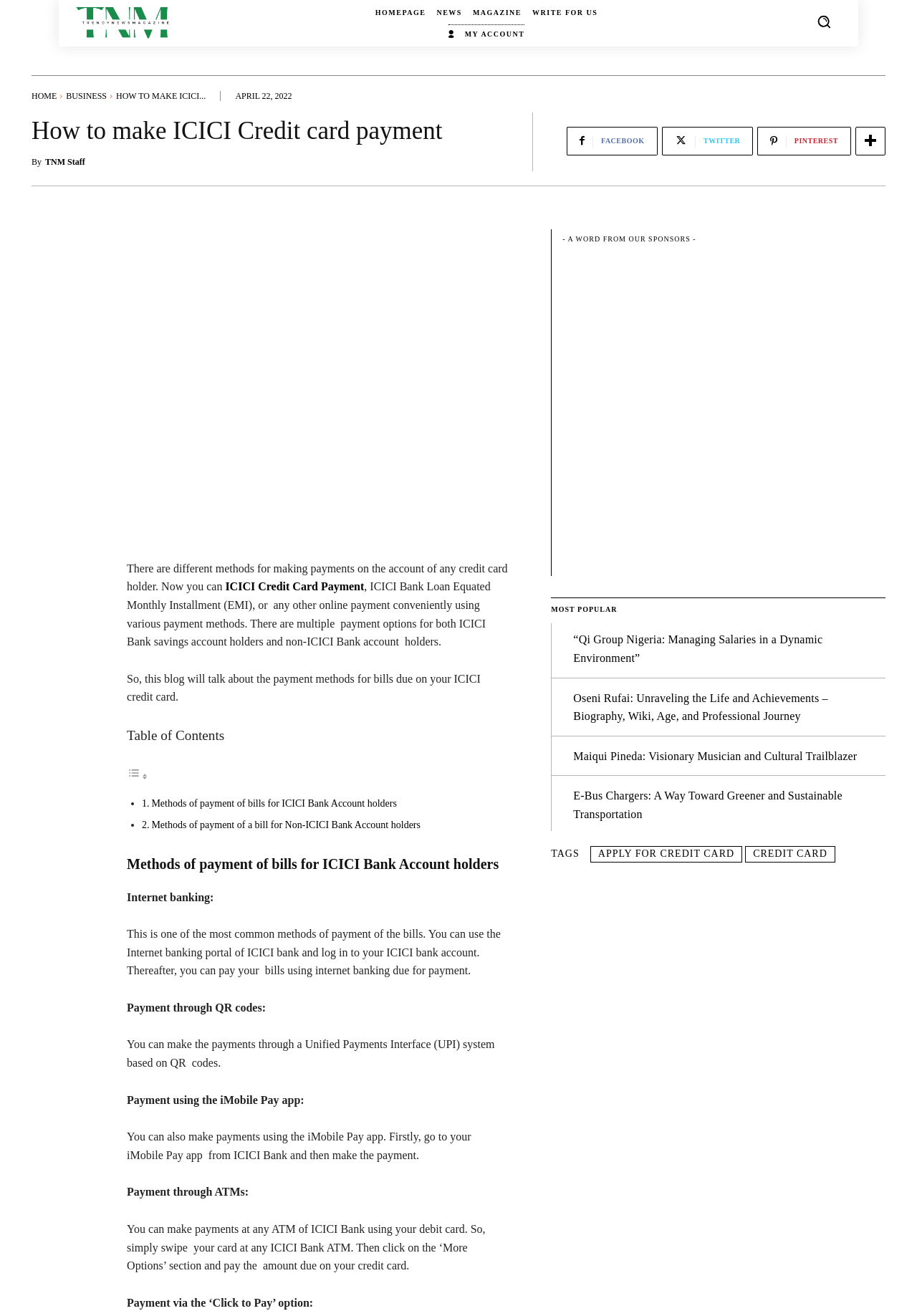How many methods of payment are mentioned for ICICI Bank Account holders?
Answer the question with as much detail as possible.

I counted the number of methods of payment mentioned in the article for ICICI Bank Account holders, which are Internet banking, Payment through QR codes, Payment using the iMobile Pay app, Payment through ATMs, and Payment via the ‘Click to Pay’ option.